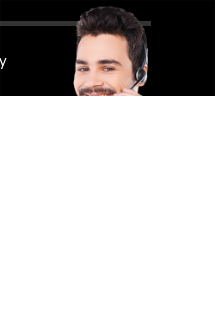Give a detailed account of everything present in the image.

The image features a friendly customer service representative, can be seen smiling and wearing a headset. The background is minimalistic, focusing attention on the representative's engaged expression, suggesting a sense of approachability and professionalism. This visual conveys the message of support and assistance, fitting within the context of after-sales support. The representative seems ready to assist customers with inquiries or provide guidance, enhancing the overall customer experience for those interacting with the service.